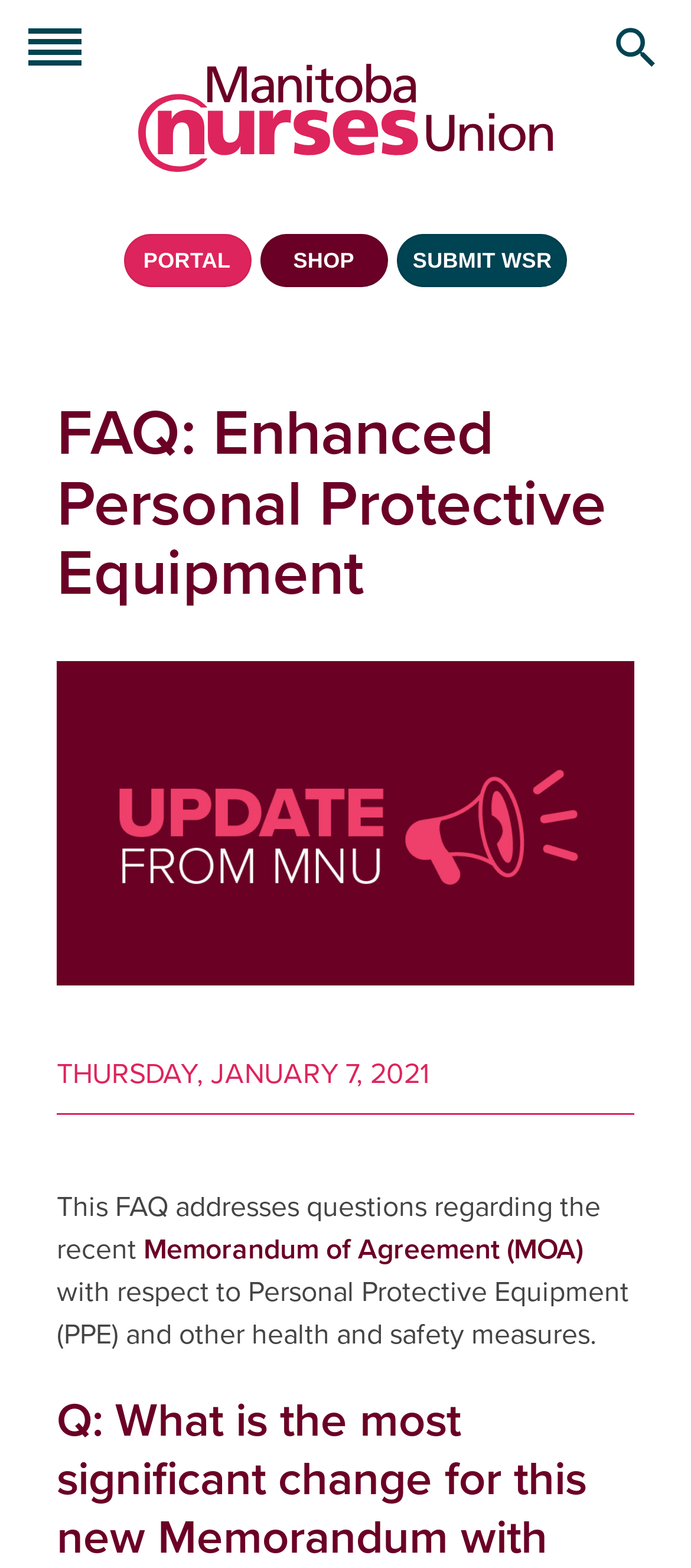Provide a thorough description of the webpage you see.

The webpage is about the FAQ on Enhanced Personal Protective Equipment, specifically addressing questions regarding the recent Memorandum of Agreement (MOA) with respect to Personal Protective Equipment (PPE) and other health and safety measures.

At the top left of the page, there is a link to the "Manitoba Nurses Union" accompanied by an image with the same name. Below this, there are three links in a row: "PORTAL", "SHOP", and "SUBMIT WSR". On the top right, there is another link with no text, accompanied by an image.

The main content of the page starts with a heading "FAQ: Enhanced Personal Protective Equipment" in the middle of the page. Below this heading, there is a timestamp indicating "THURSDAY, JANUARY 7, 2021". 

Further down, there is a figure, likely an image, followed by a paragraph of text that summarizes the content of the FAQ. The text mentions the Memorandum of Agreement (MOA) and provides a link to it. The paragraph continues to explain the purpose of the FAQ, which is to address questions regarding Personal Protective Equipment (PPE) and other health and safety measures.